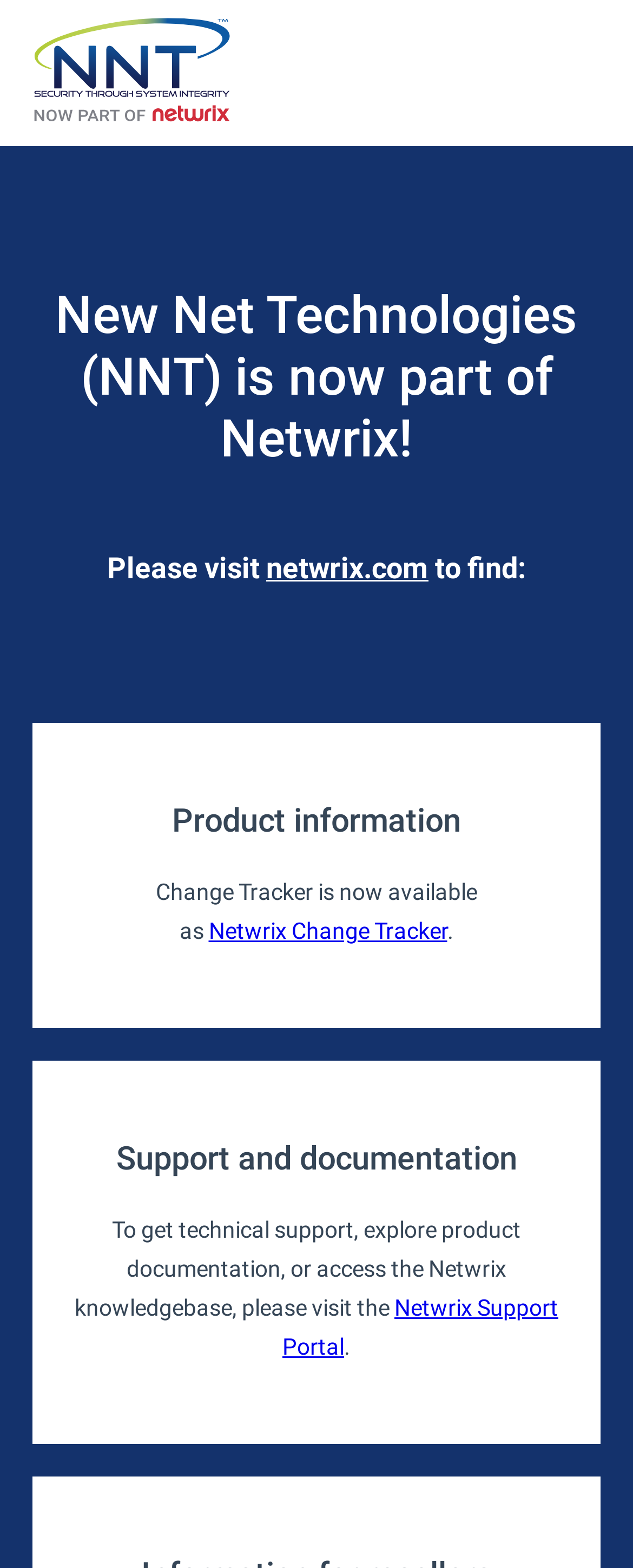Where can I get technical support?
Provide a detailed and well-explained answer to the question.

The webpage suggests that to get technical support, I should visit the Netwrix Support Portal, which is linked on the webpage.